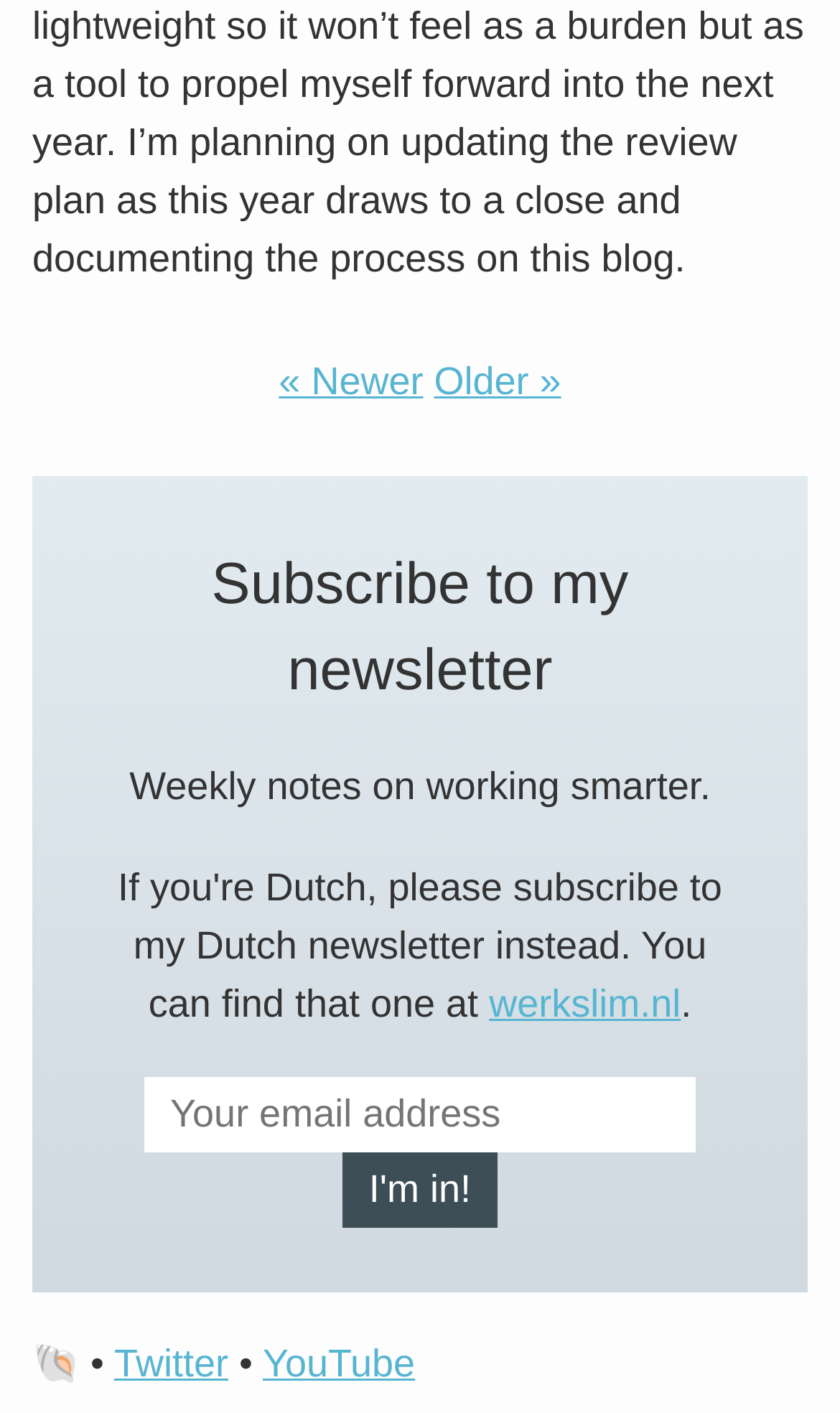Given the element description "I'm in!" in the screenshot, predict the bounding box coordinates of that UI element.

[0.408, 0.815, 0.592, 0.868]